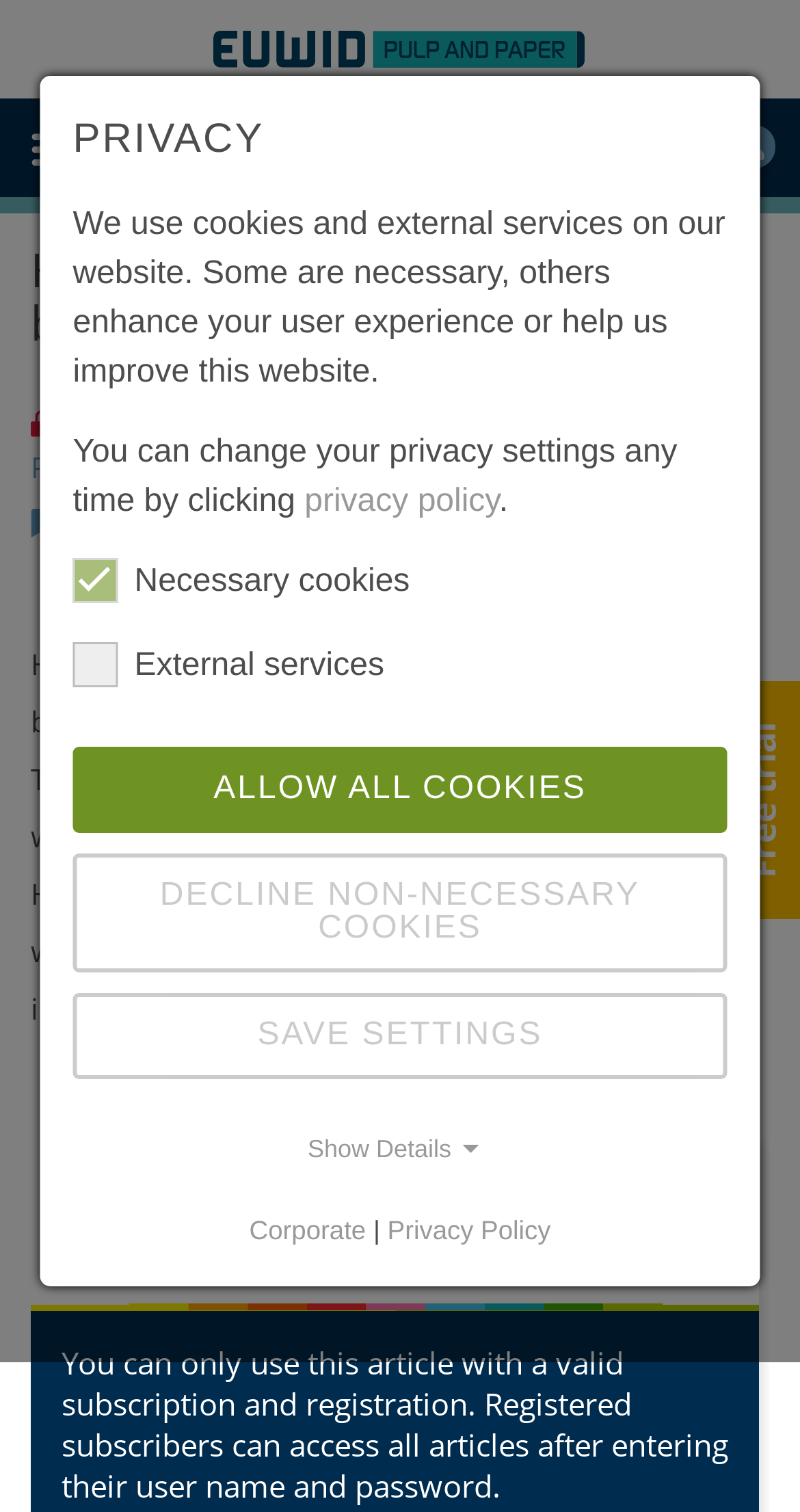What is the position of Hoessein Hadaoui in Telrol?
Refer to the image and give a detailed response to the question.

I found the position of Hoessein Hadaoui by reading the article text which states 'Telrol founder Ton Jacobs will leave the company for retirement and Hoessein Hadaoui will remain CEO and part owner of Telrol'.